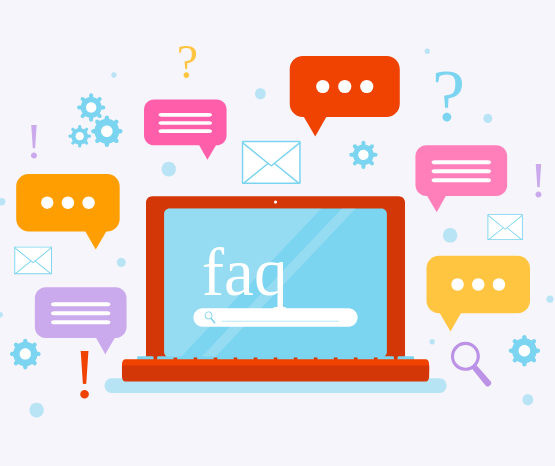What shapes are the speech and thought bubbles?
Answer the question with a single word or phrase derived from the image.

Various shapes